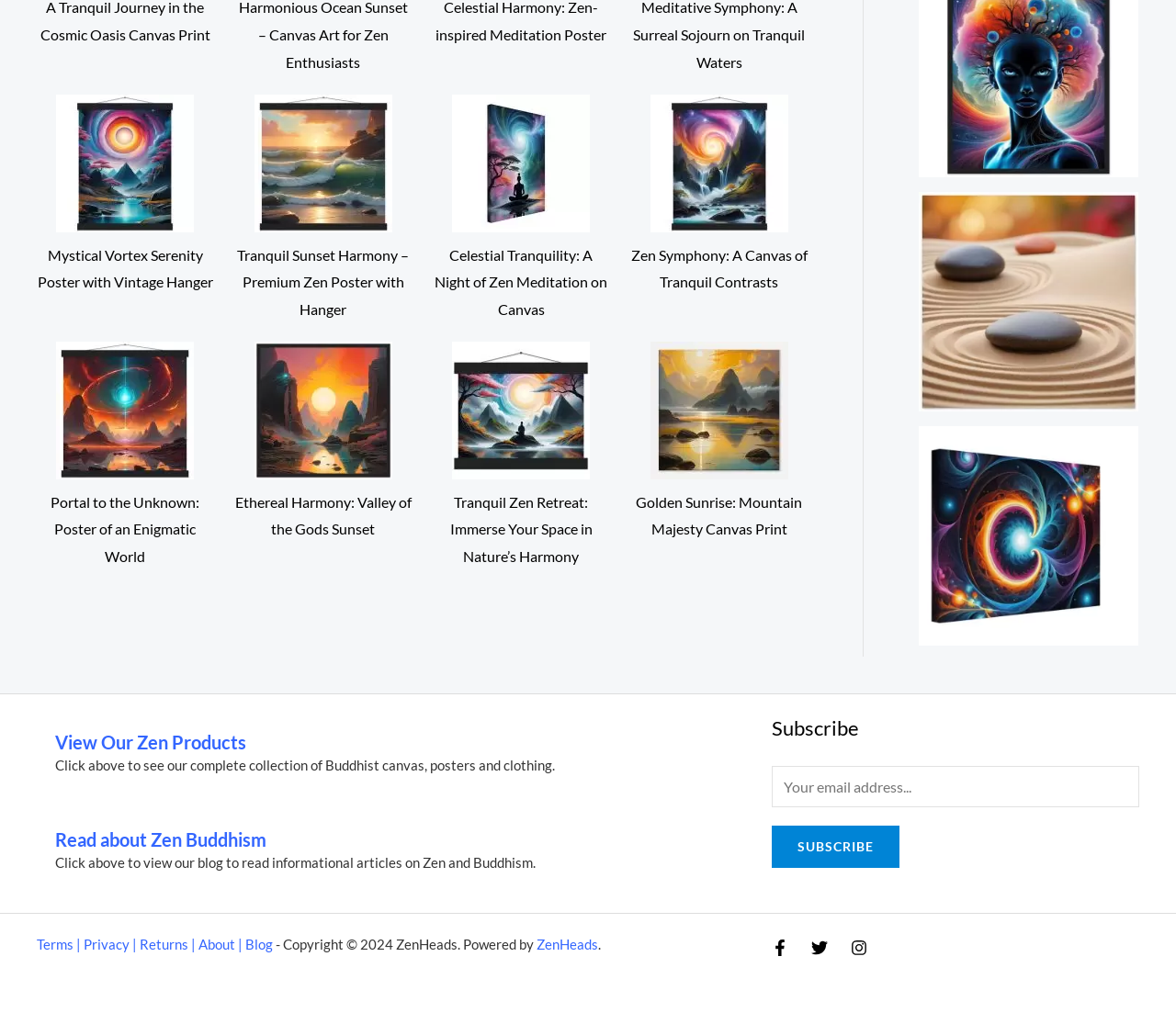Identify the bounding box coordinates for the region of the element that should be clicked to carry out the instruction: "visit Facebook". The bounding box coordinates should be four float numbers between 0 and 1, i.e., [left, top, right, bottom].

None